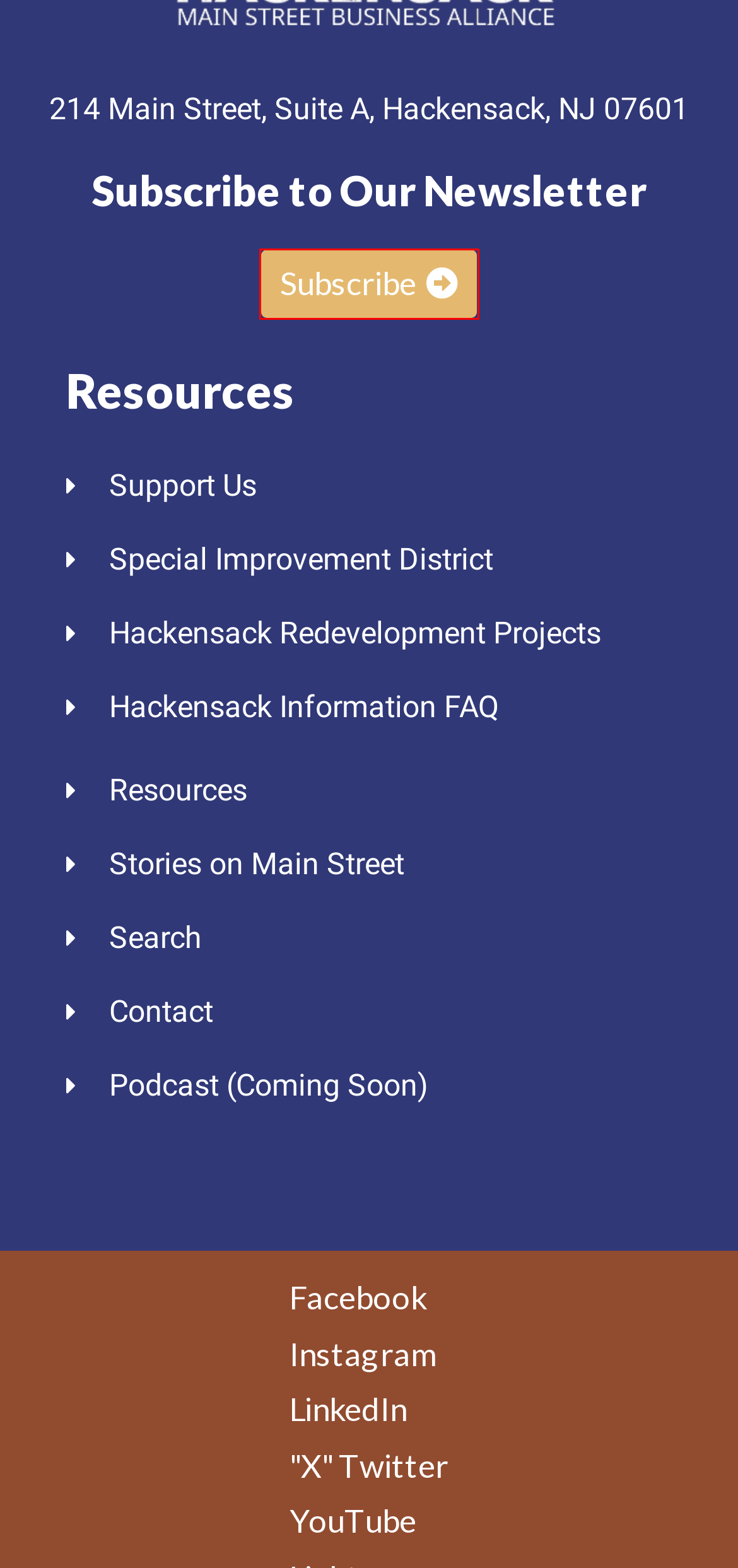Look at the screenshot of a webpage, where a red bounding box highlights an element. Select the best description that matches the new webpage after clicking the highlighted element. Here are the candidates:
A. Newsletter - Hackensack
B. Redevelopment - The City Of Hackensack
C. Resources Archive - Hackensack
D. Contact Us - Hackensack
E. Search - Hackensack
F. Stories on Main Street - Hackensack
G. Podcast Archive - Hackensack
H. Special Improvement District - Hackensack

A